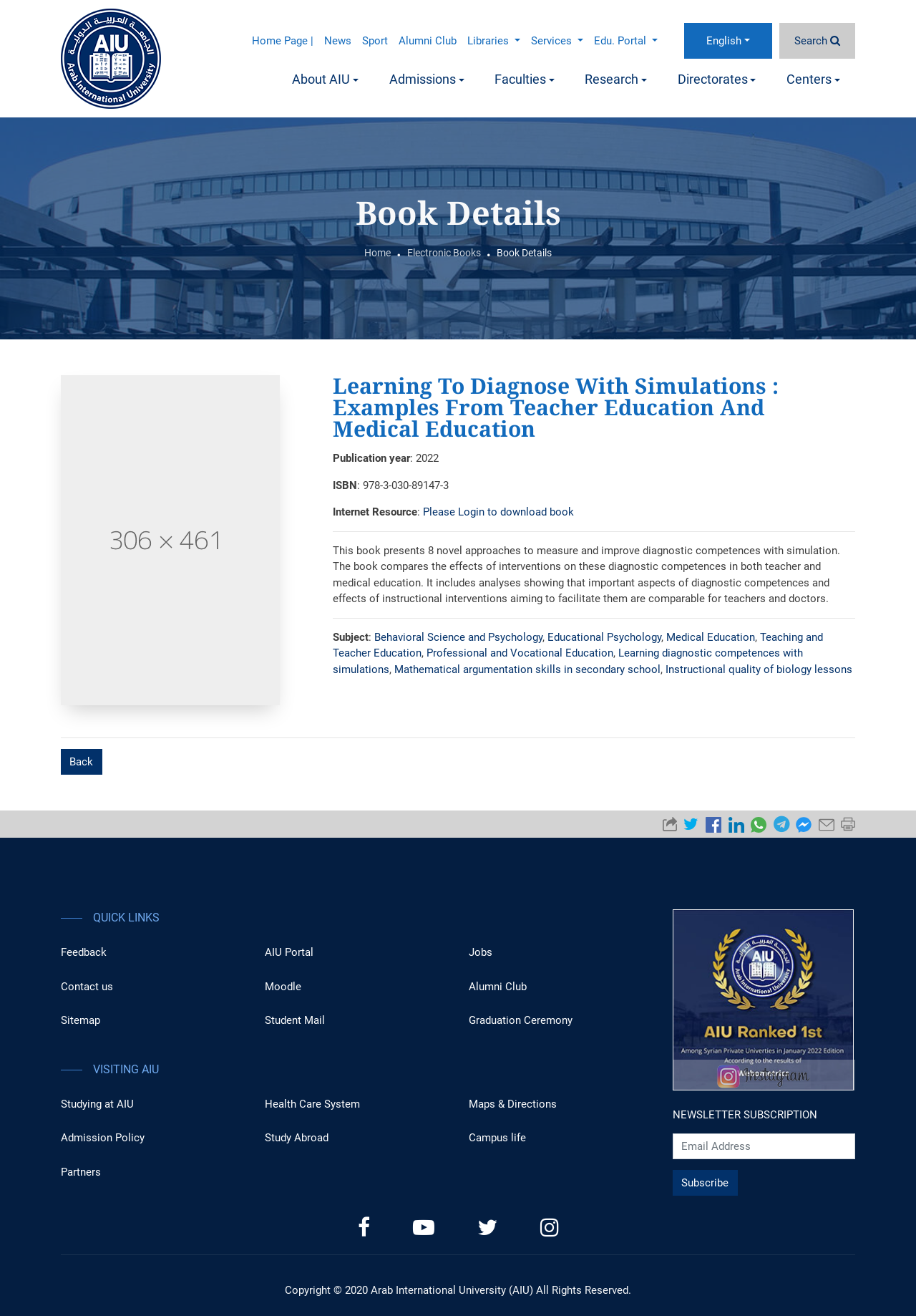Consider the image and give a detailed and elaborate answer to the question: 
What is the purpose of the 'Please Login to download book' link?

The 'Please Login to download book' link is likely intended for users to download the book after logging in, suggesting that the book is only accessible to authorized users.